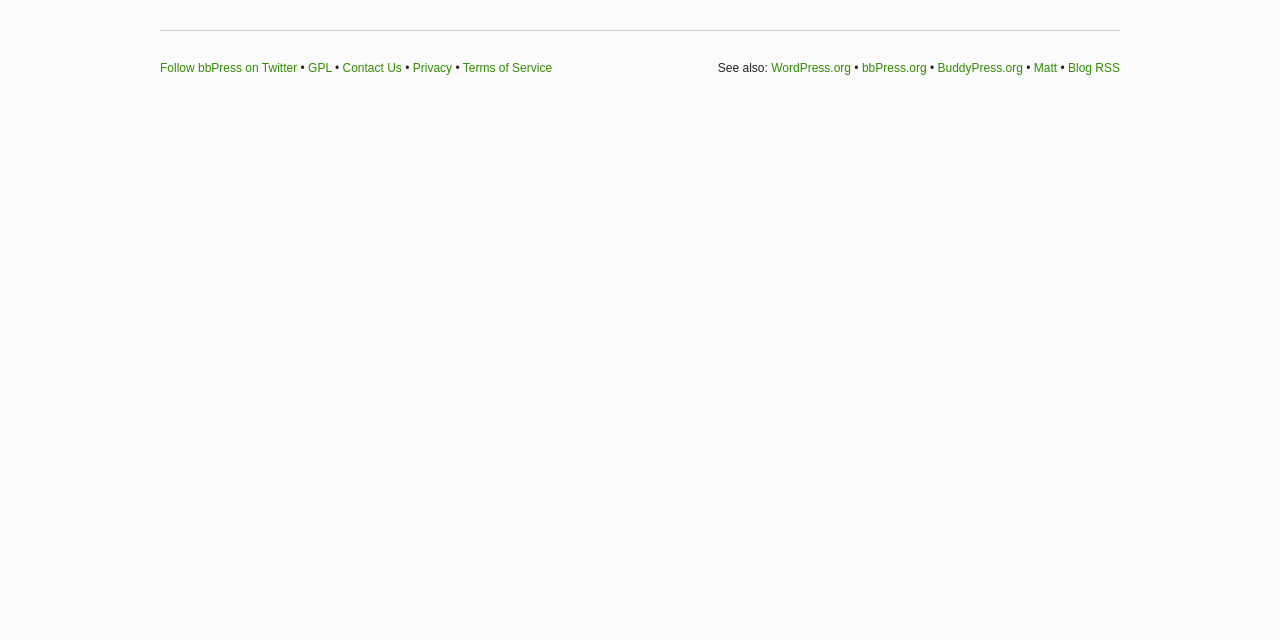Determine the bounding box coordinates in the format (top-left x, top-left y, bottom-right x, bottom-right y). Ensure all values are floating point numbers between 0 and 1. Identify the bounding box of the UI element described by: Open menu

None